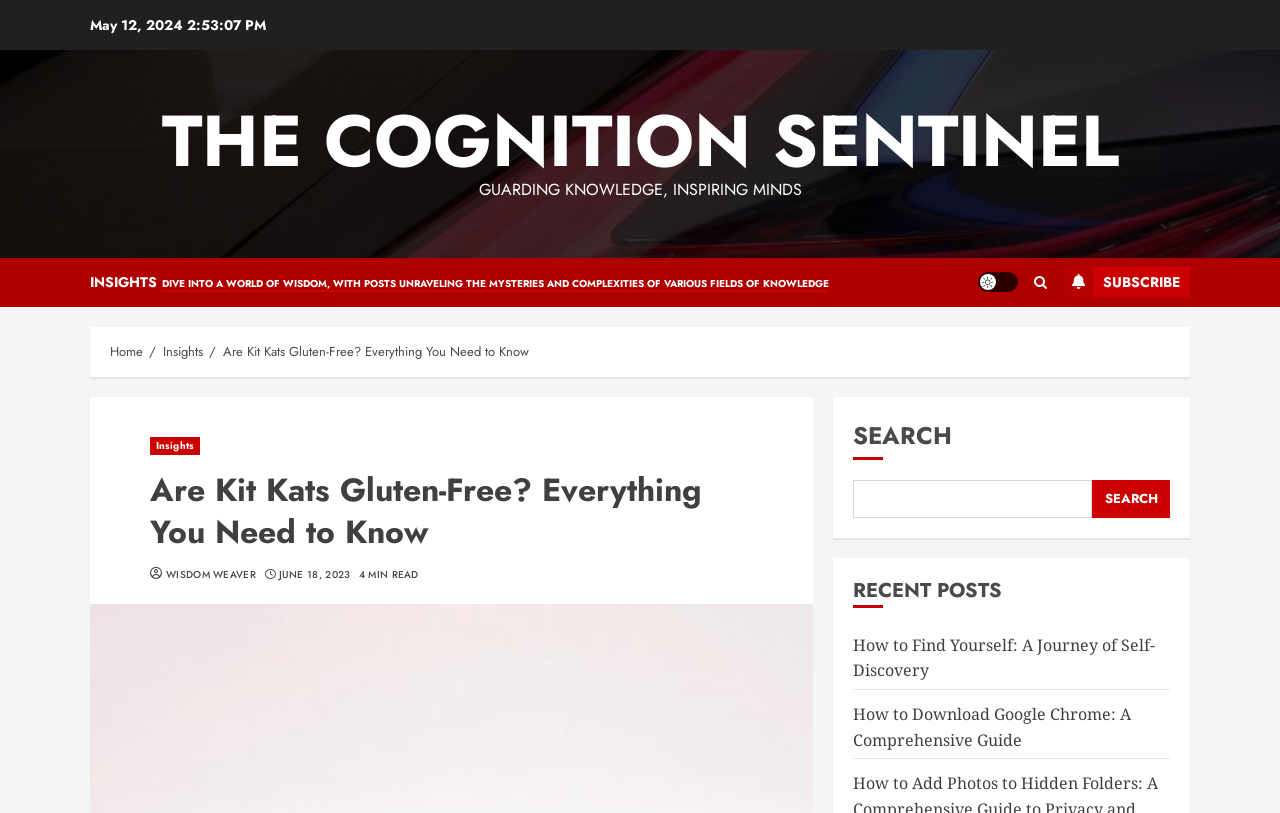Give the bounding box coordinates for the element described as: "Wisdom Weaver".

[0.13, 0.698, 0.2, 0.715]